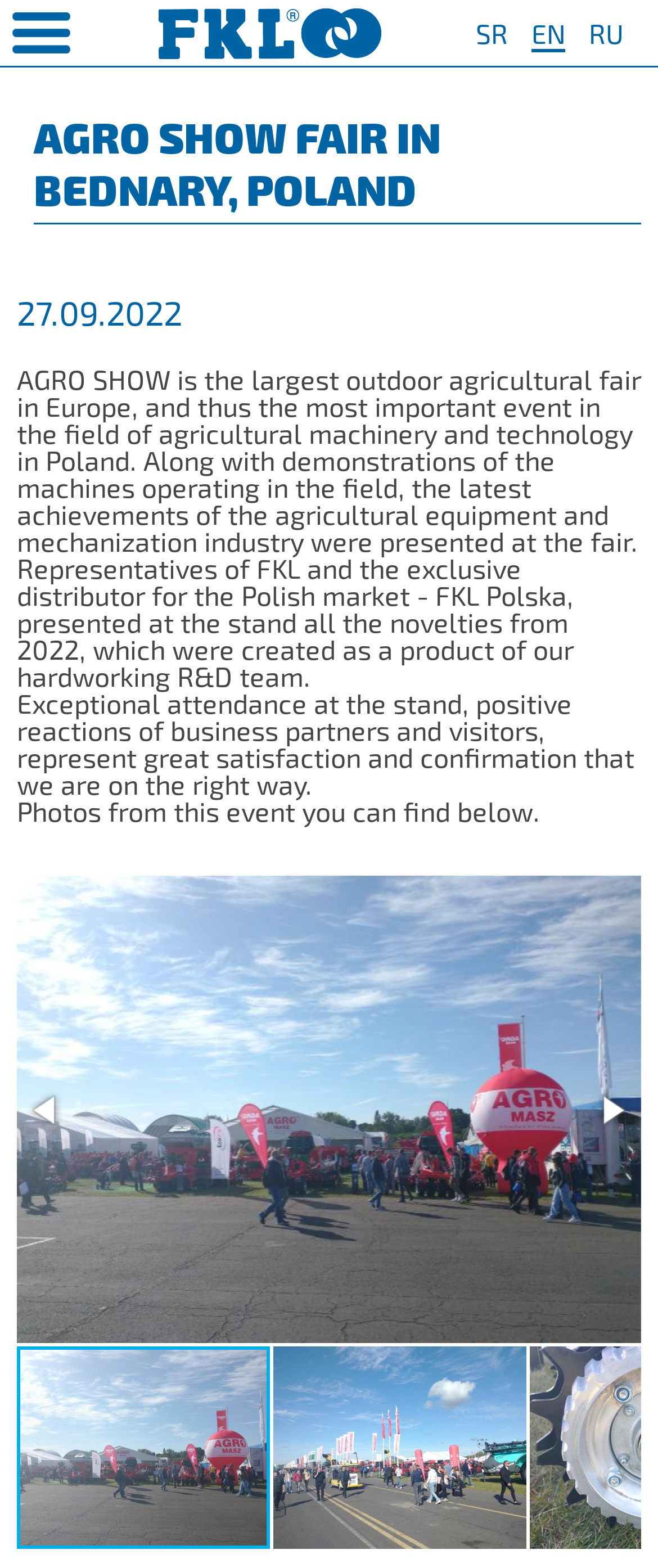Calculate the bounding box coordinates for the UI element based on the following description: "Contact Us". Ensure the coordinates are four float numbers between 0 and 1, i.e., [left, top, right, bottom].

None